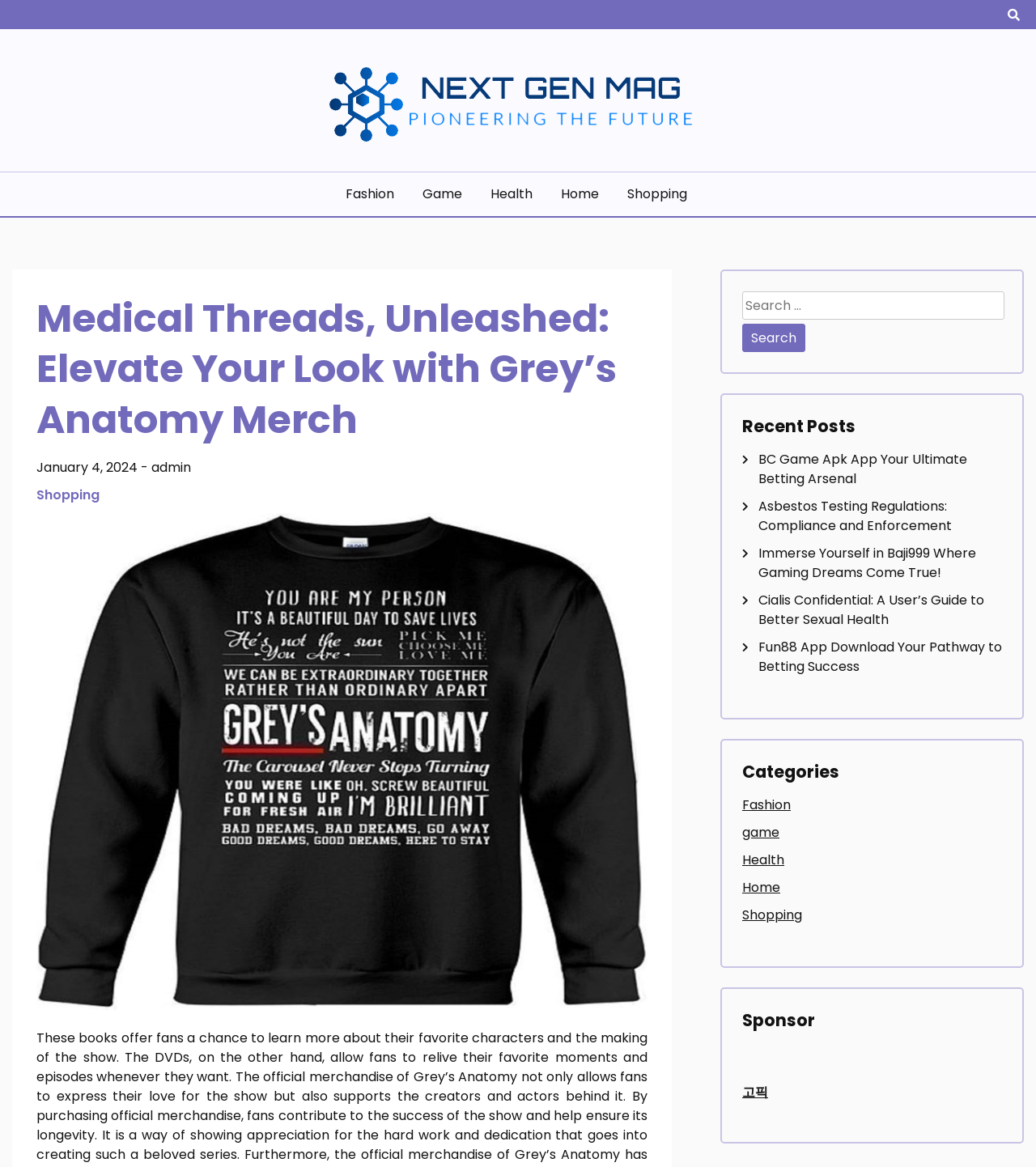Please find the bounding box coordinates of the element that you should click to achieve the following instruction: "Click on the search button". The coordinates should be presented as four float numbers between 0 and 1: [left, top, right, bottom].

[0.716, 0.277, 0.777, 0.302]